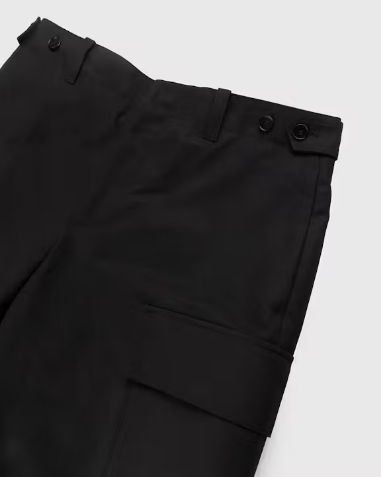Examine the image carefully and respond to the question with a detailed answer: 
What is the material of the cargo shorts?

The caption states that the shorts are crafted from a high-quality cotton fabric, which displays a sleek and minimalist aesthetic typical of Jil Sander's renowned style.